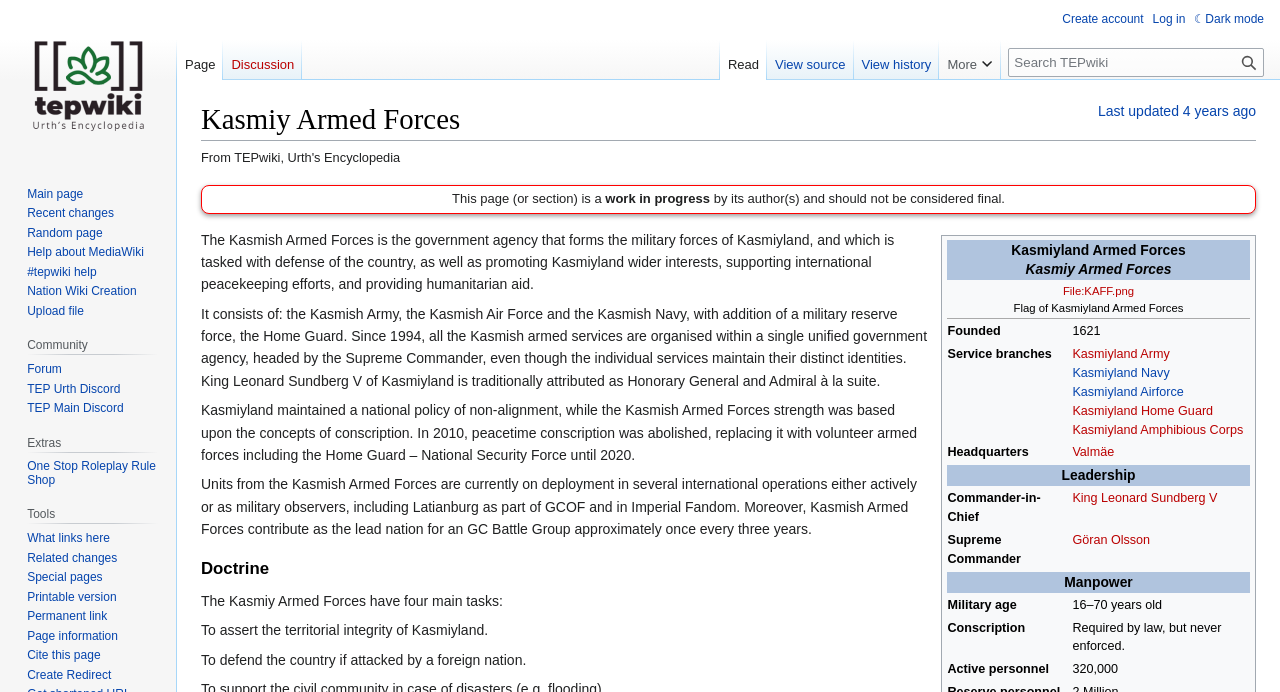What is the name of the king who is traditionally attributed as Honorary General and Admiral à la suite?
Based on the screenshot, respond with a single word or phrase.

King Leonard Sundberg V